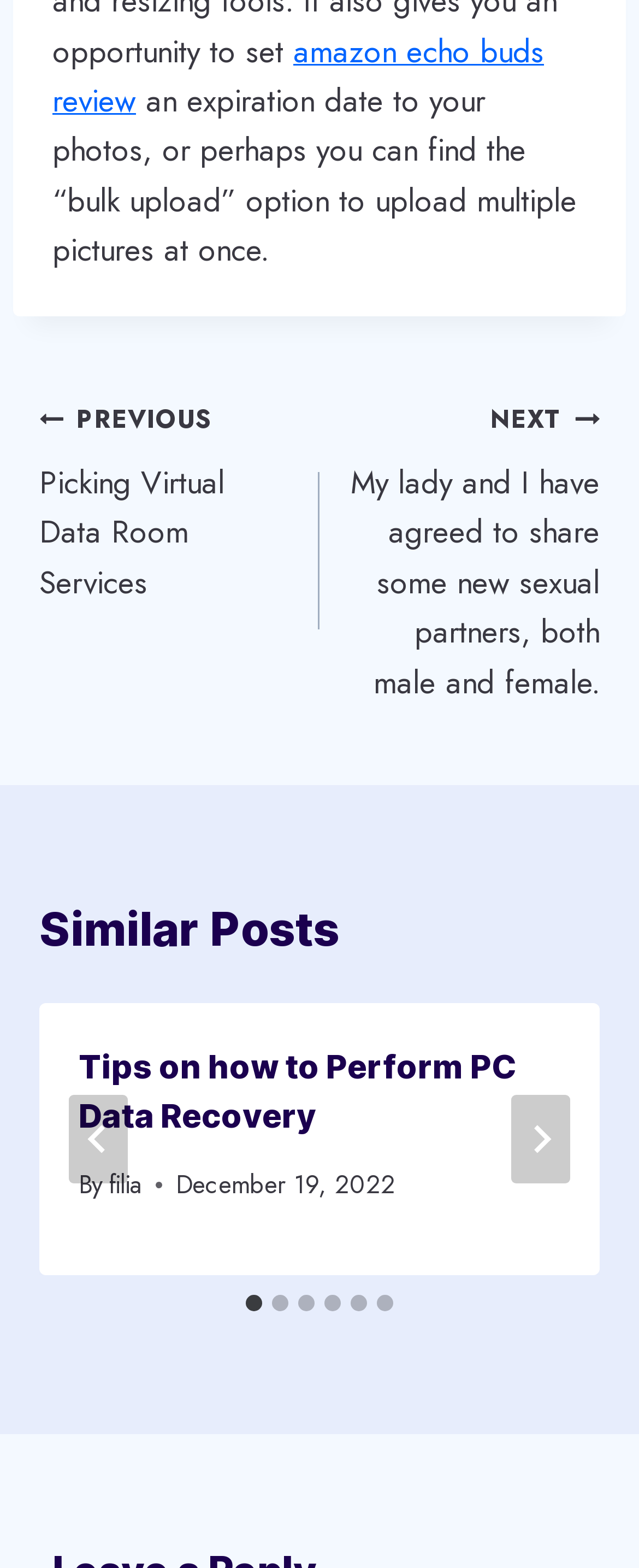What is the previous post?
Examine the image and provide an in-depth answer to the question.

I found the previous post by looking at the link element with the text 'PREVIOUS Picking Virtual Data Room Services' inside the navigation element.